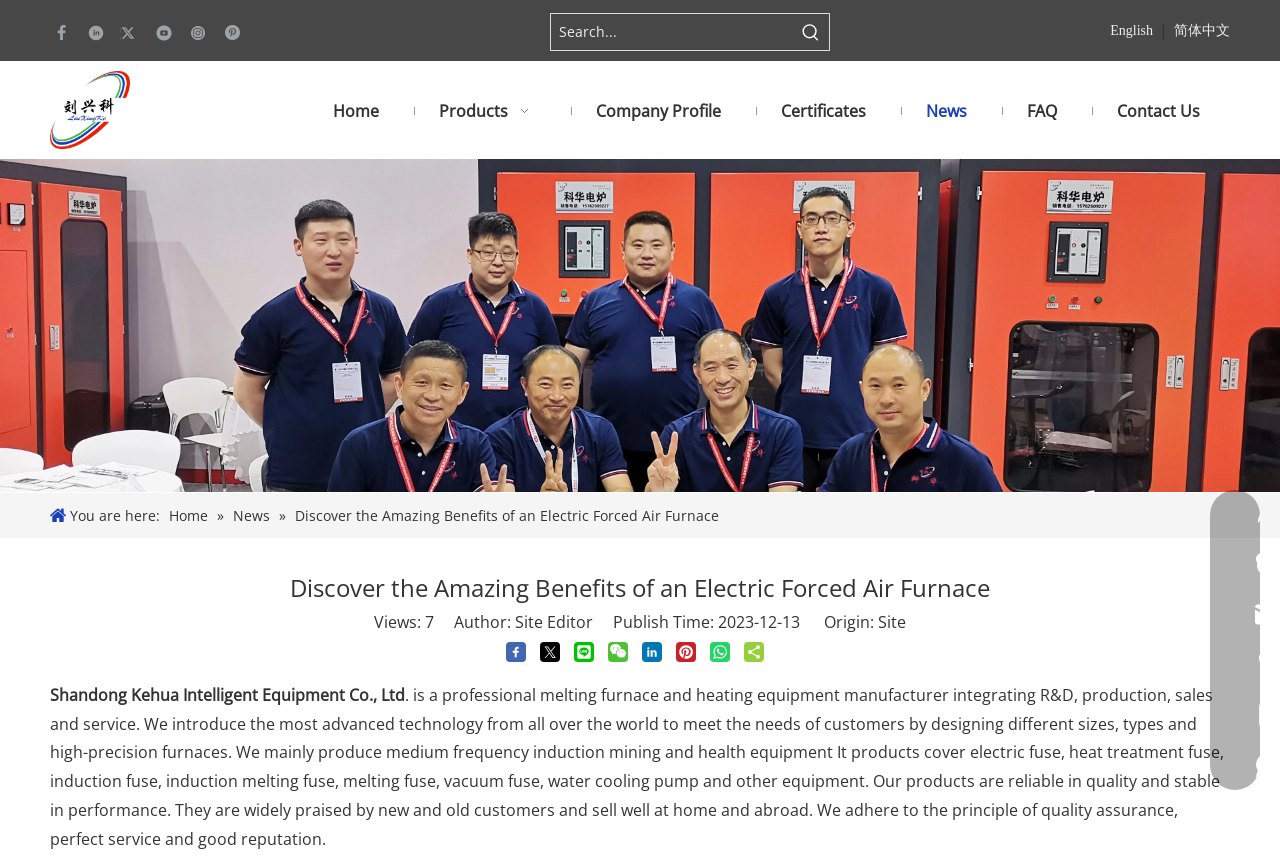Provide a thorough description of the webpage you see.

The webpage is about Shandong Kehua Intelligent Equipment Co., Ltd, a professional melting furnace and heating equipment manufacturer. At the top left corner, there are social media links to Facebook, Linkedin, Twitter, Youtube, Instagram, and Pinterest. Next to these links, there is a search bar with a placeholder text "Search...". On the right side of the search bar, there is a button labeled "Hot Keywords:" with an image beside it.

Below the search bar, there is a logo of the company, which is also a link. To the right of the logo, there is a navigation menu with links to "Home", "Products", "Company Profile", "Certificates", "News", "FAQ", and "Contact Us".

On the left side of the page, there is a breadcrumb navigation showing the current location, which is "Home > News > Discover the Amazing Benefits of an Electric Forced Air Furnace". Below the breadcrumb navigation, there is a heading with the same title.

The main content of the page is a long paragraph describing the company's products and services. It mentions that the company introduces advanced technology from around the world to meet customer needs and produces various types of furnaces and equipment.

At the bottom of the page, there are sharing buttons for social media platforms such as Facebook, Twitter, Line, WeChat, LinkedIn, Pinterest, and WhatsApp. There is also a link to the company's website and a section with contact information, including email addresses and phone numbers.

Throughout the page, there are several images, including the company logo, social media icons, and sharing buttons.